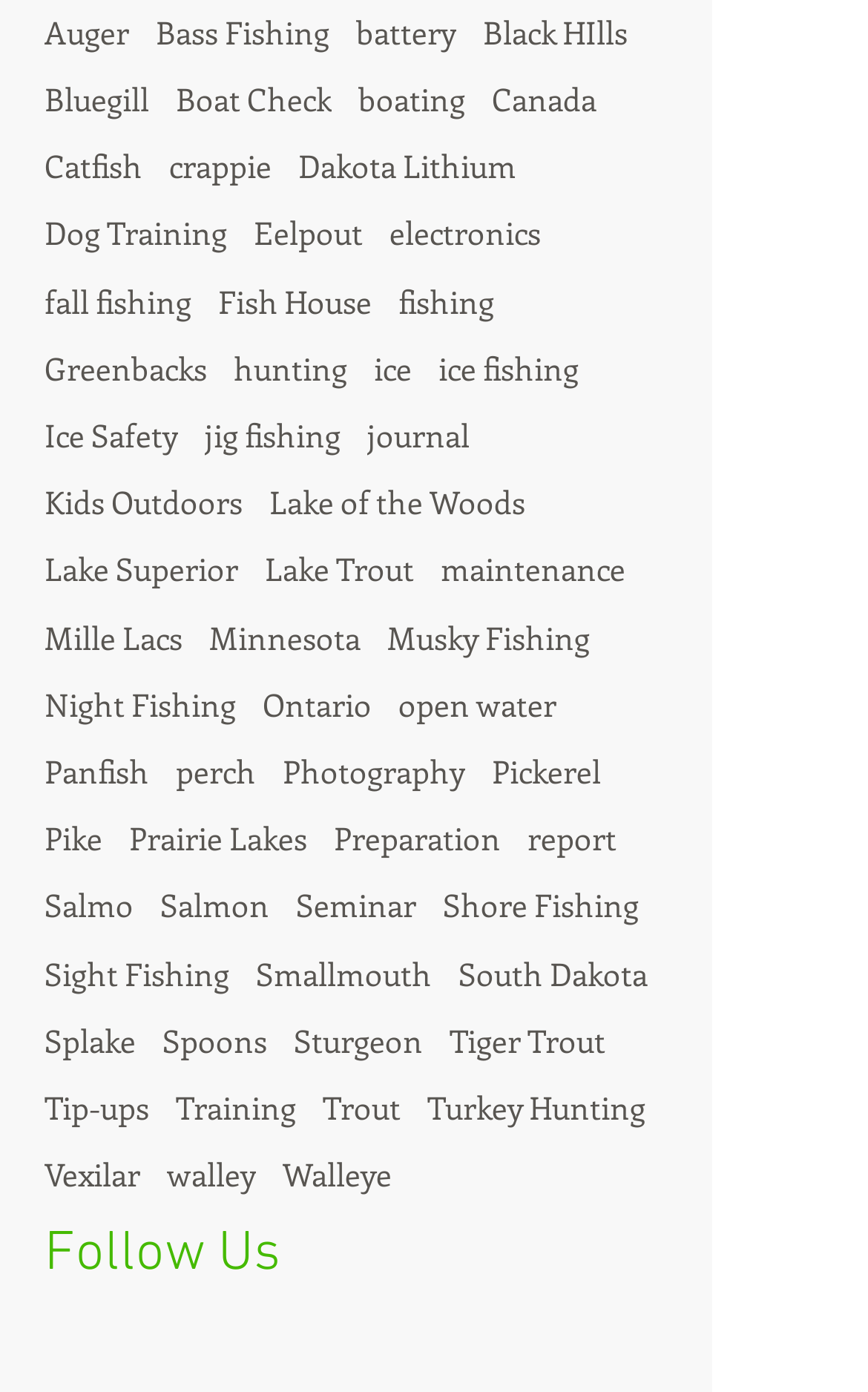From the screenshot, find the bounding box of the UI element matching this description: "Shore Fishing". Supply the bounding box coordinates in the form [left, top, right, bottom], each a float between 0 and 1.

[0.51, 0.637, 0.736, 0.666]